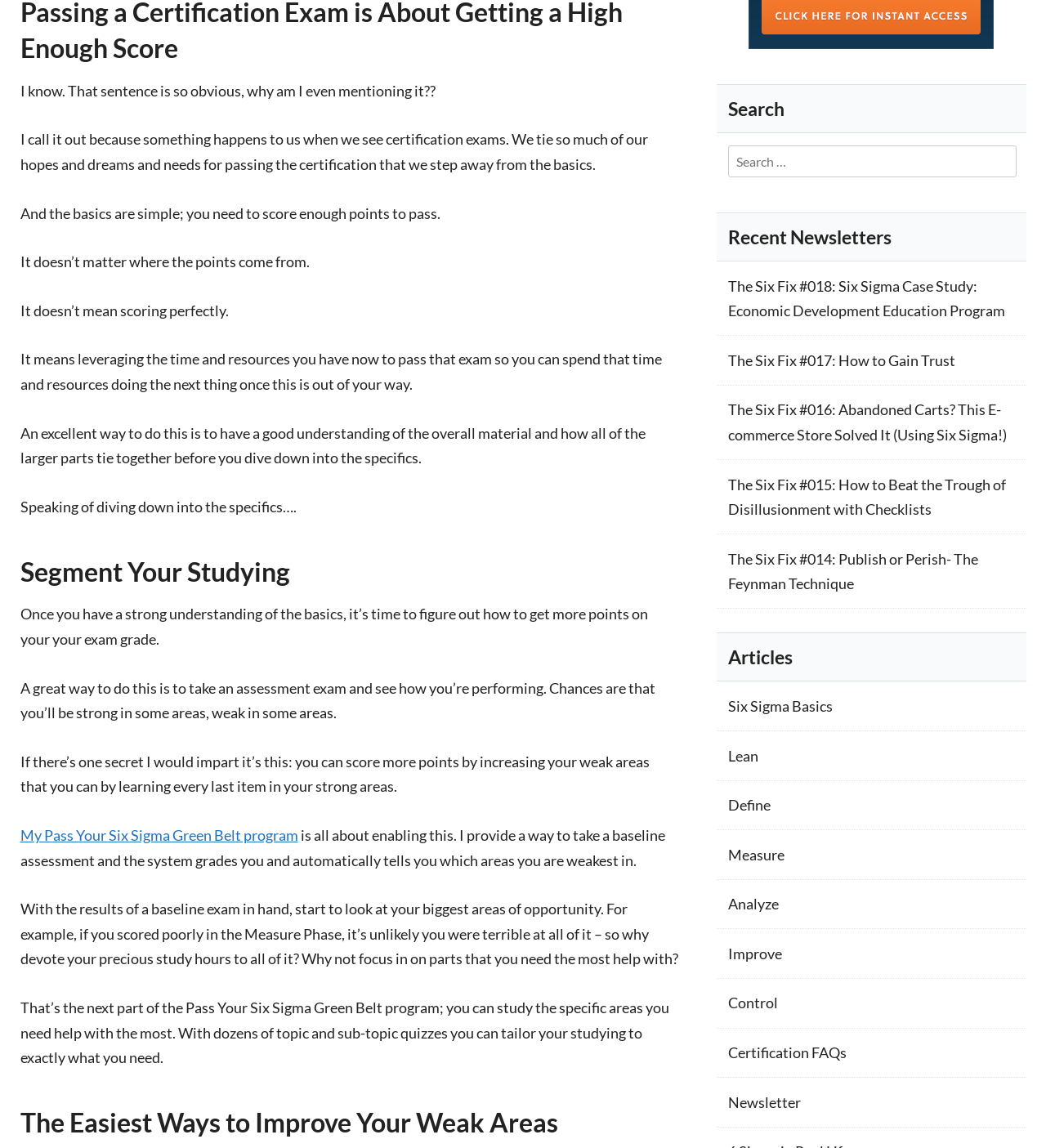Respond with a single word or phrase for the following question: 
What is the benefit of segmenting one's studying?

To get more points